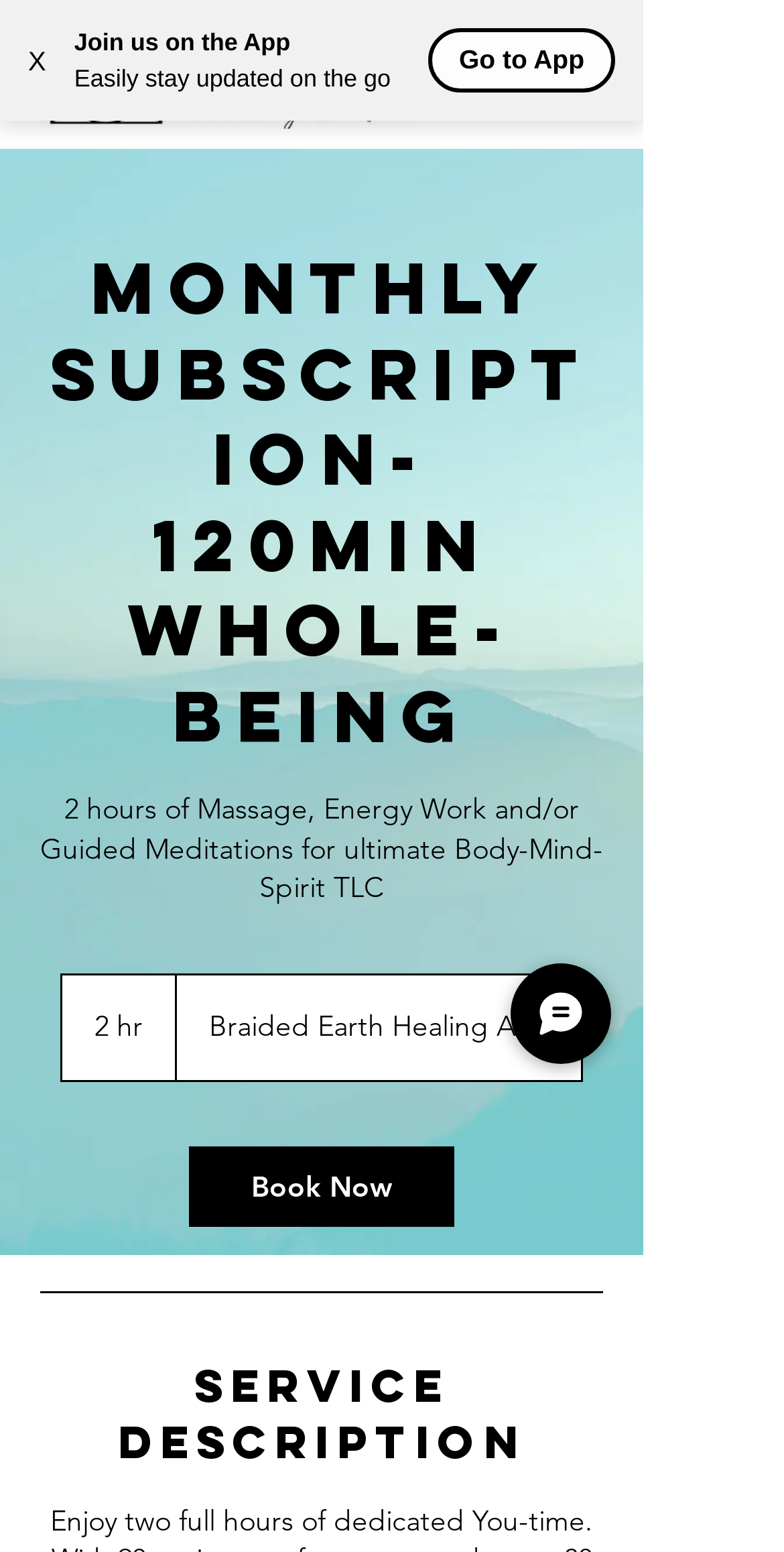Identify the bounding box for the described UI element. Provide the coordinates in (top-left x, top-left y, bottom-right x, bottom-right y) format with values ranging from 0 to 1: X

[0.0, 0.011, 0.095, 0.067]